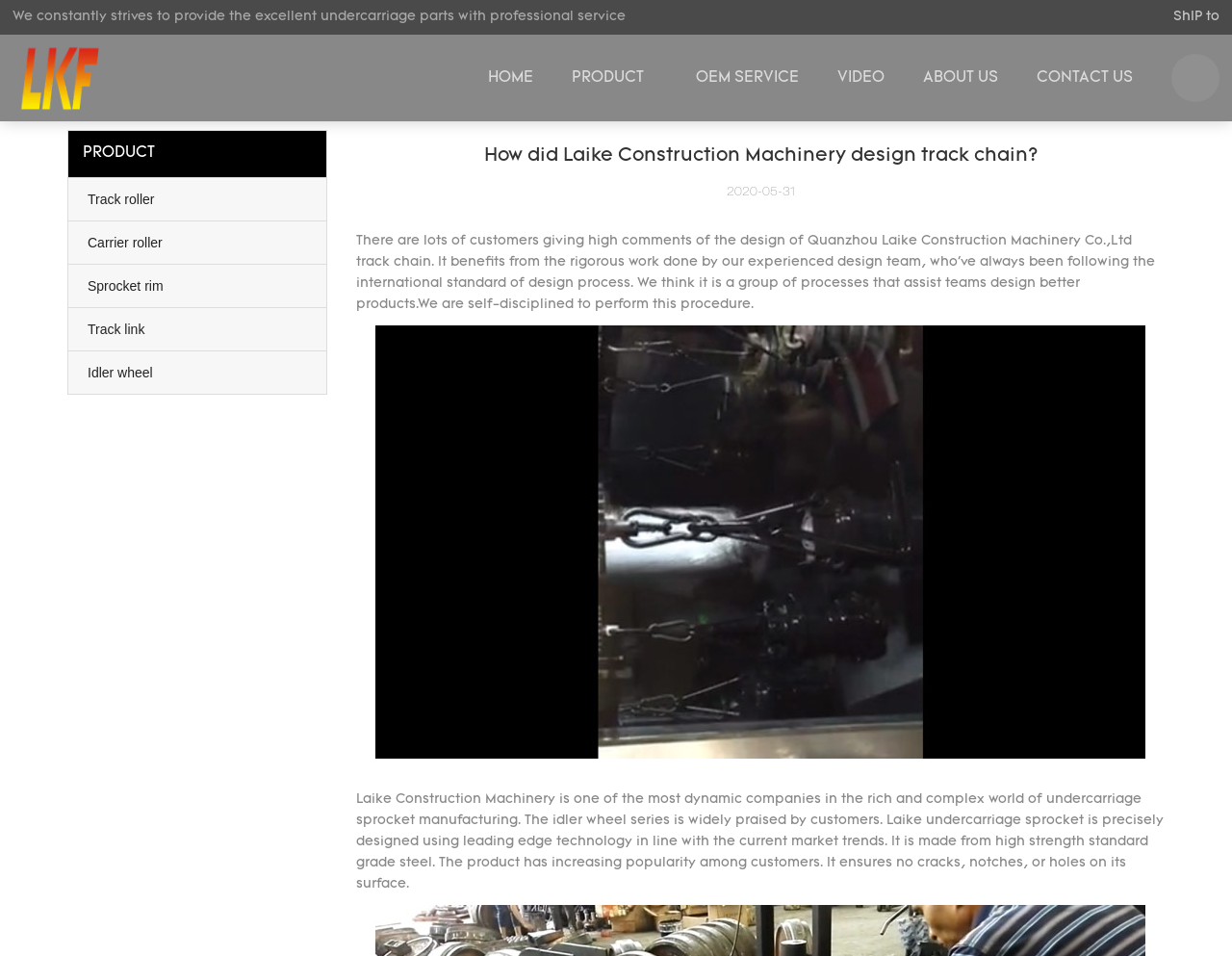Determine the bounding box coordinates of the clickable element necessary to fulfill the instruction: "Visit the HOME page". Provide the coordinates as four float numbers within the 0 to 1 range, i.e., [left, top, right, bottom].

[0.381, 0.036, 0.449, 0.127]